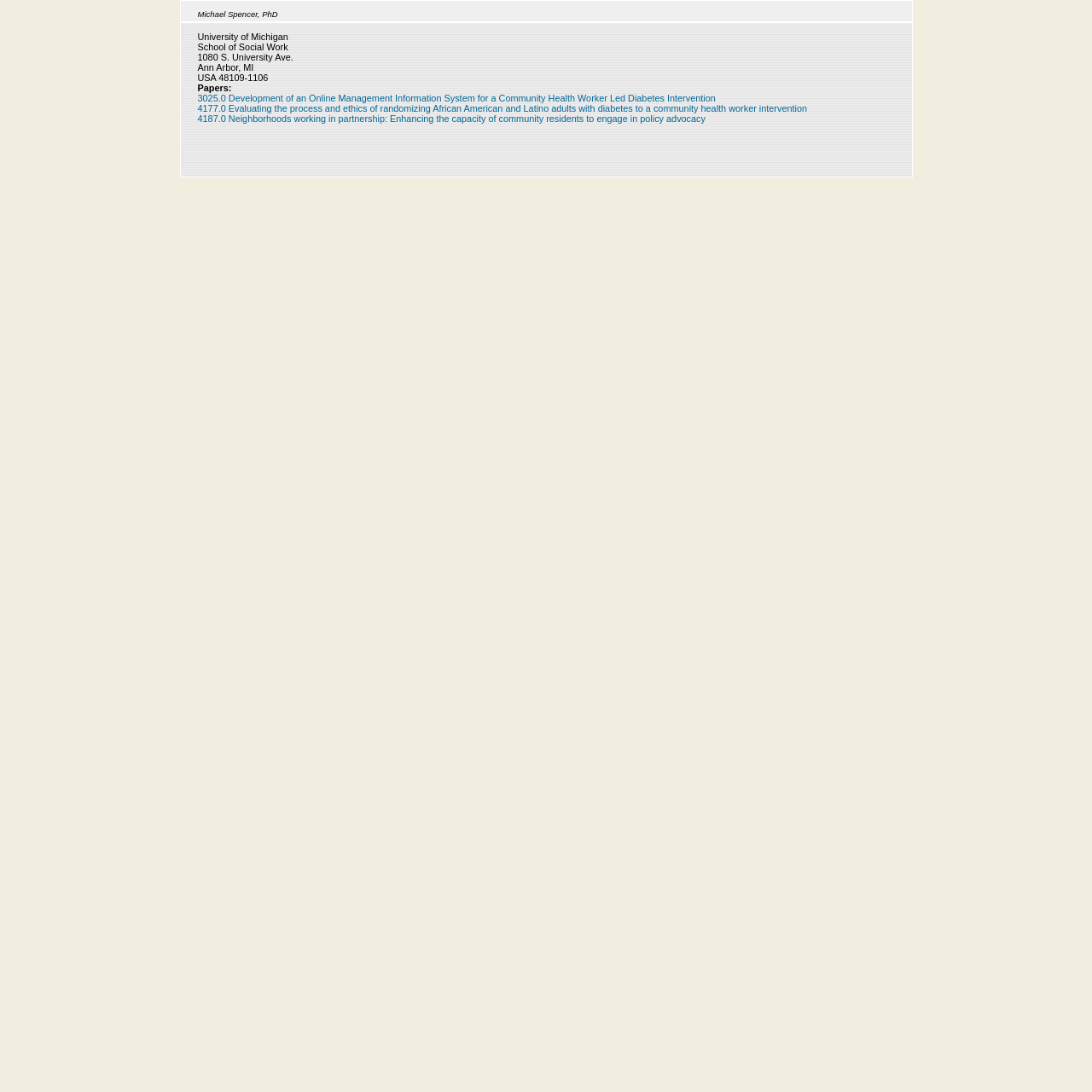What is the affiliation of Michael Spencer?
Based on the visual details in the image, please answer the question thoroughly.

Based on the webpage, Michael Spencer is affiliated with the University of Michigan, specifically the School of Social Work, as indicated by the static text elements 'University of Michigan' and 'School of Social Work'.